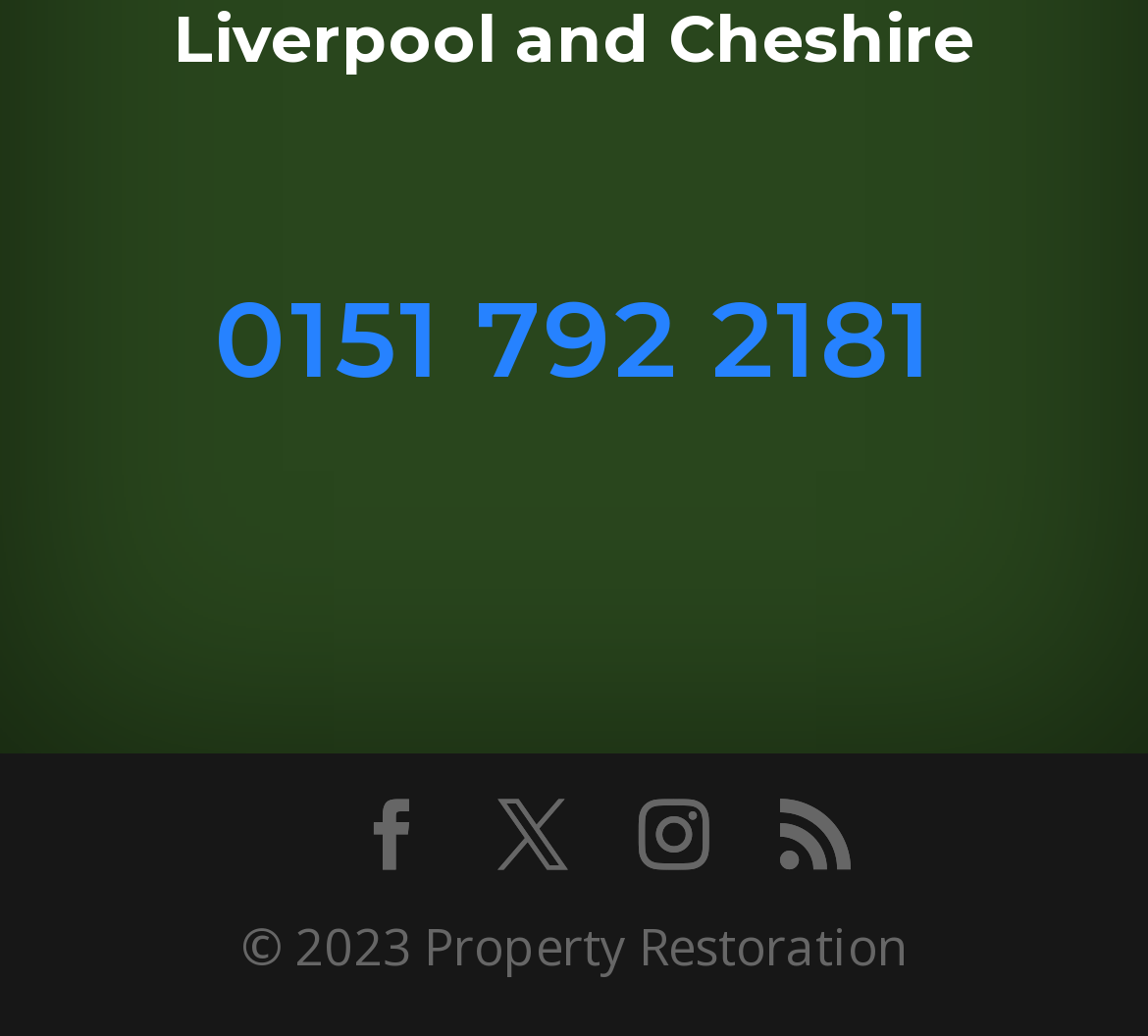What is the copyright year?
Please respond to the question thoroughly and include all relevant details.

I found the copyright year by looking at the StaticText element at the bottom of the page, which says '© 2023 Property Restoration'.